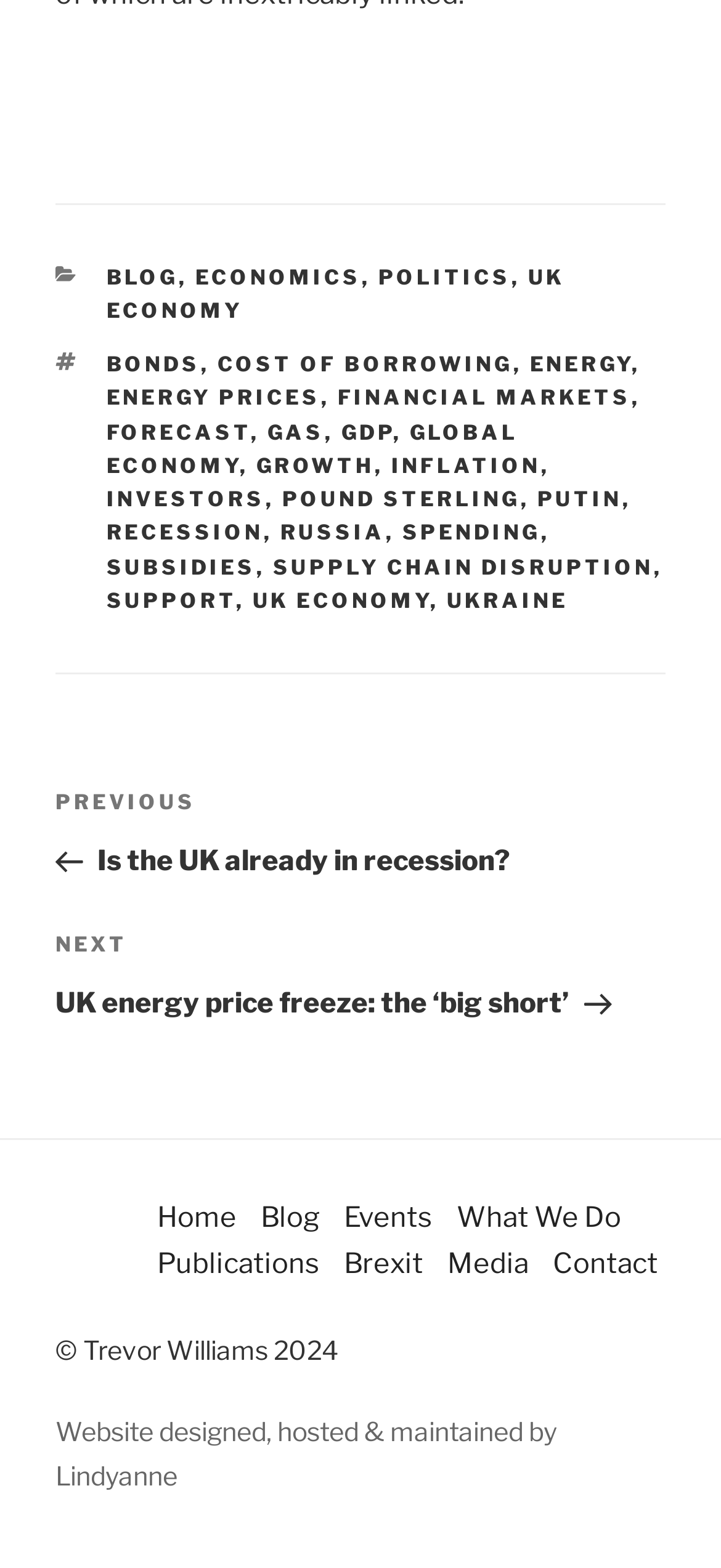Specify the bounding box coordinates of the area to click in order to follow the given instruction: "Click on the 'BLOG' link."

[0.147, 0.168, 0.247, 0.185]